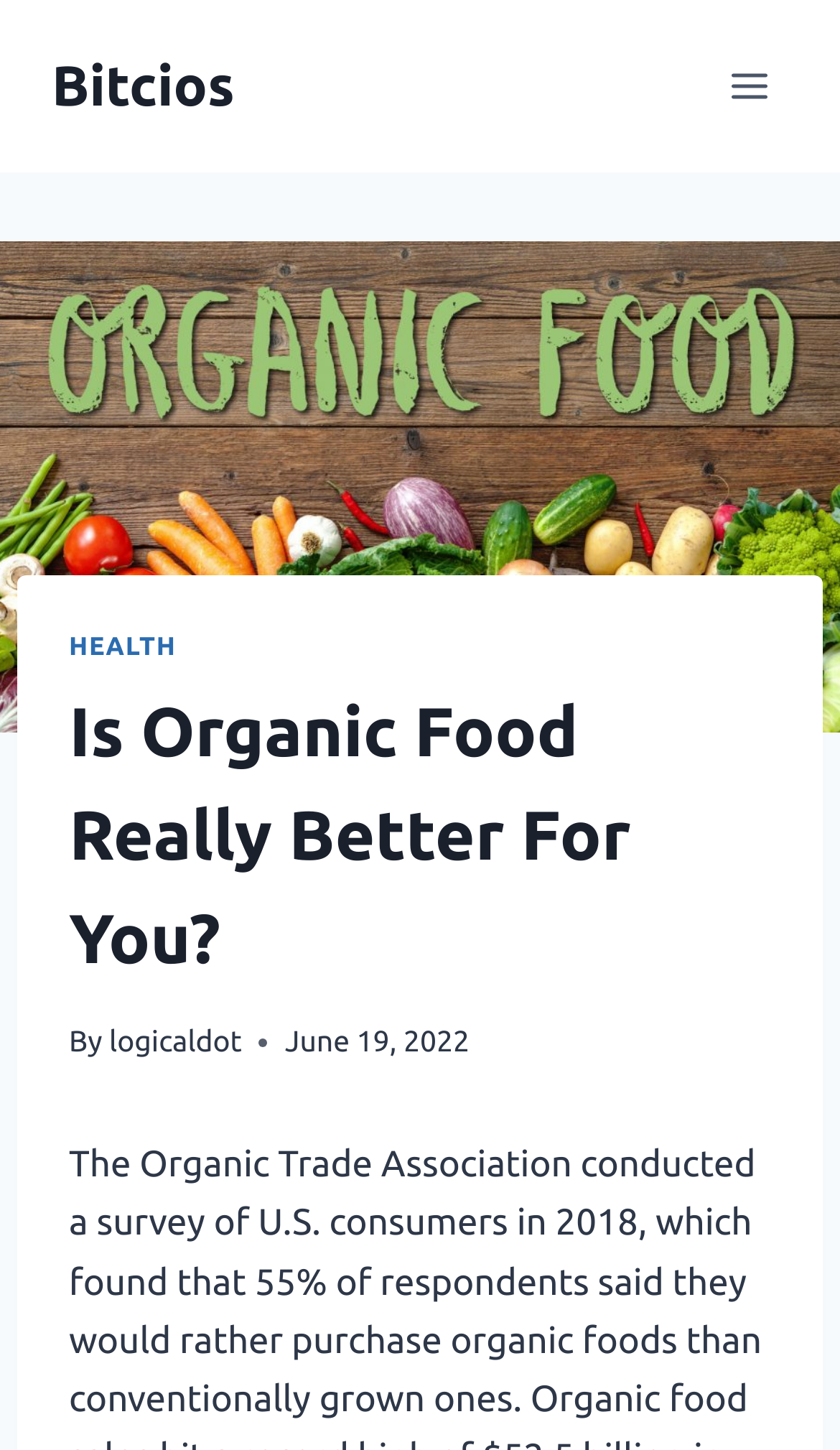What is the name of the website?
Give a detailed and exhaustive answer to the question.

The name of the website can be determined by looking at the link 'Bitcios' which is located at the top of the webpage.